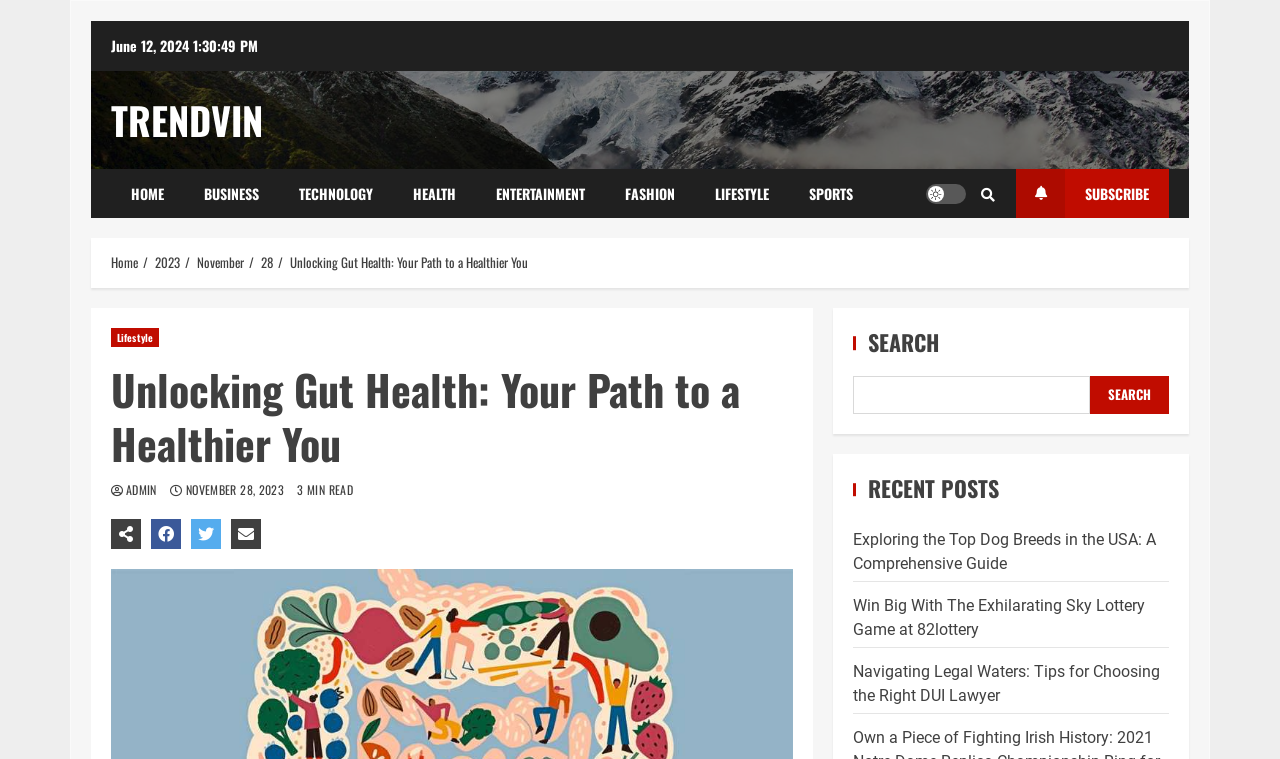Look at the image and answer the question in detail:
What is the category of the current article?

I found the category by looking at the header section, where it says 'Lifestyle' next to the article title. The category of the current article is Lifestyle.